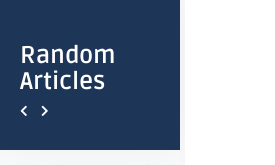Present an elaborate depiction of the scene captured in the image.

The image features a visually engaging section titled "Random Articles," presented in a bold, white font against a deep blue background. This prominent area serves as a navigational element, inviting users to explore varying topics that may pique their interest. Accompanying the heading are two arrow icons located at the bottom, suggesting interactivity; these arrows typically indicate options for browsing or cycling through different articles. This layout encourages users to discover diverse content on the site, enhancing their overall experience.